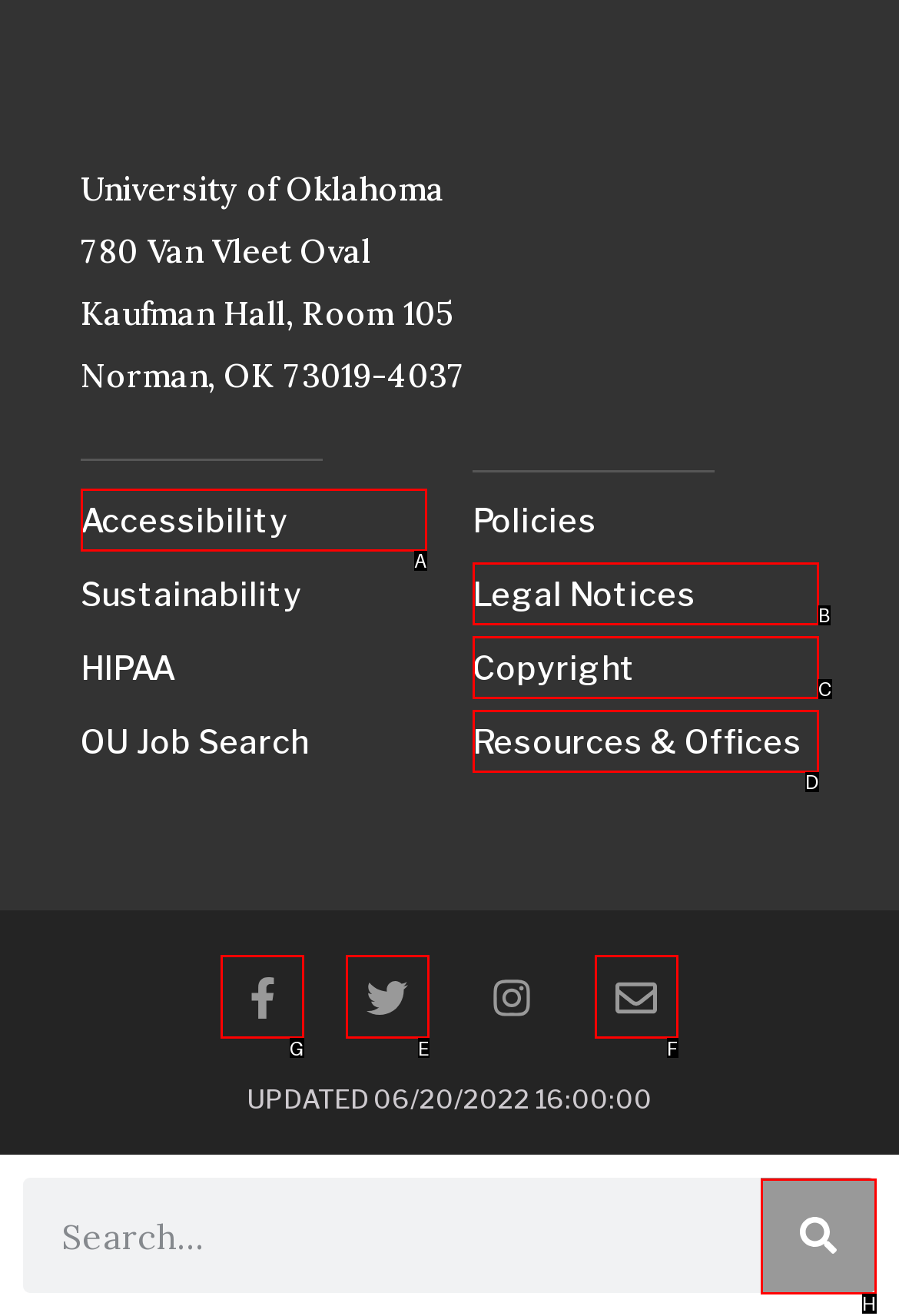Choose the HTML element to click for this instruction: Check the Facebook page Answer with the letter of the correct choice from the given options.

G